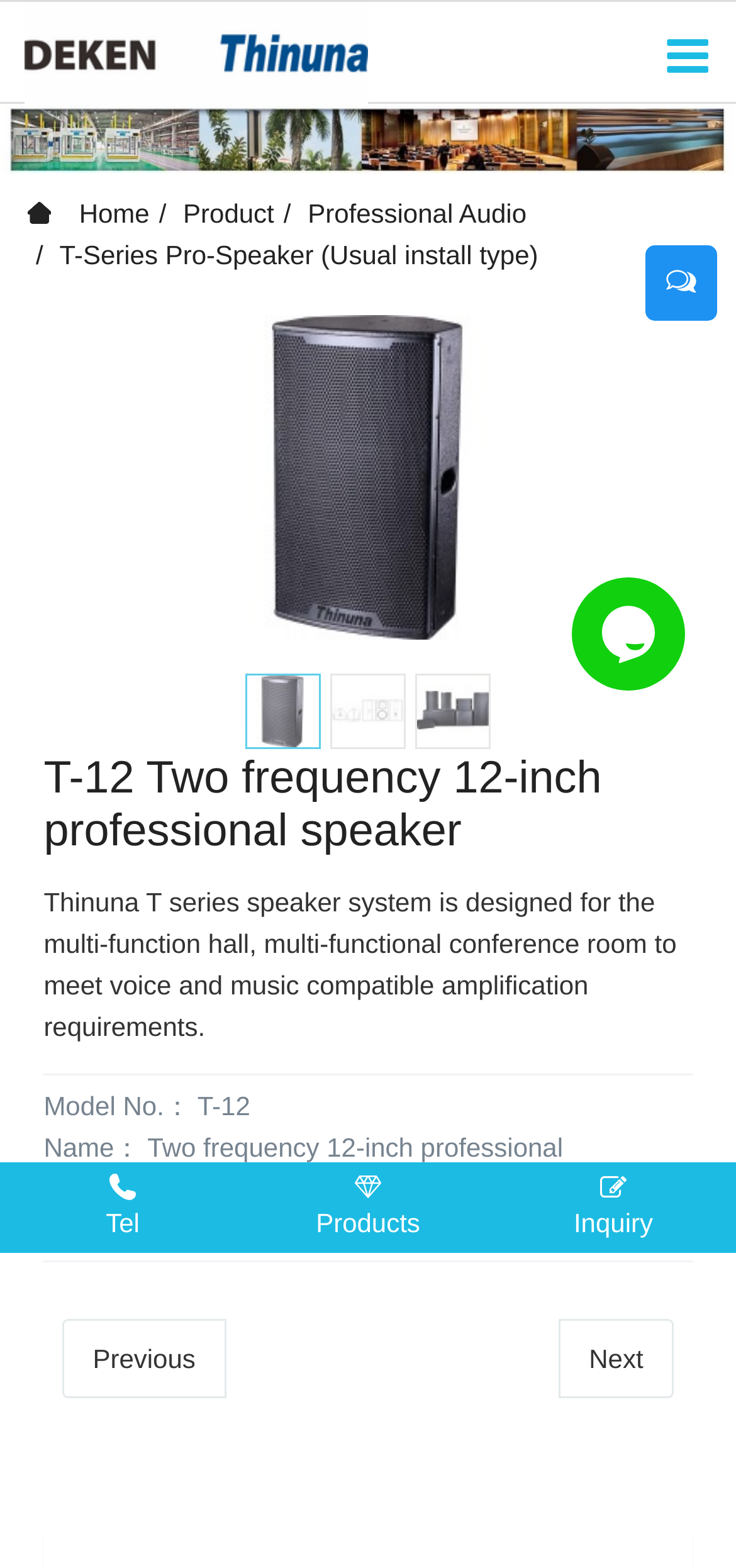Find the bounding box coordinates of the element I should click to carry out the following instruction: "Click on the Thinuna technology link".

[0.034, 0.023, 0.501, 0.042]